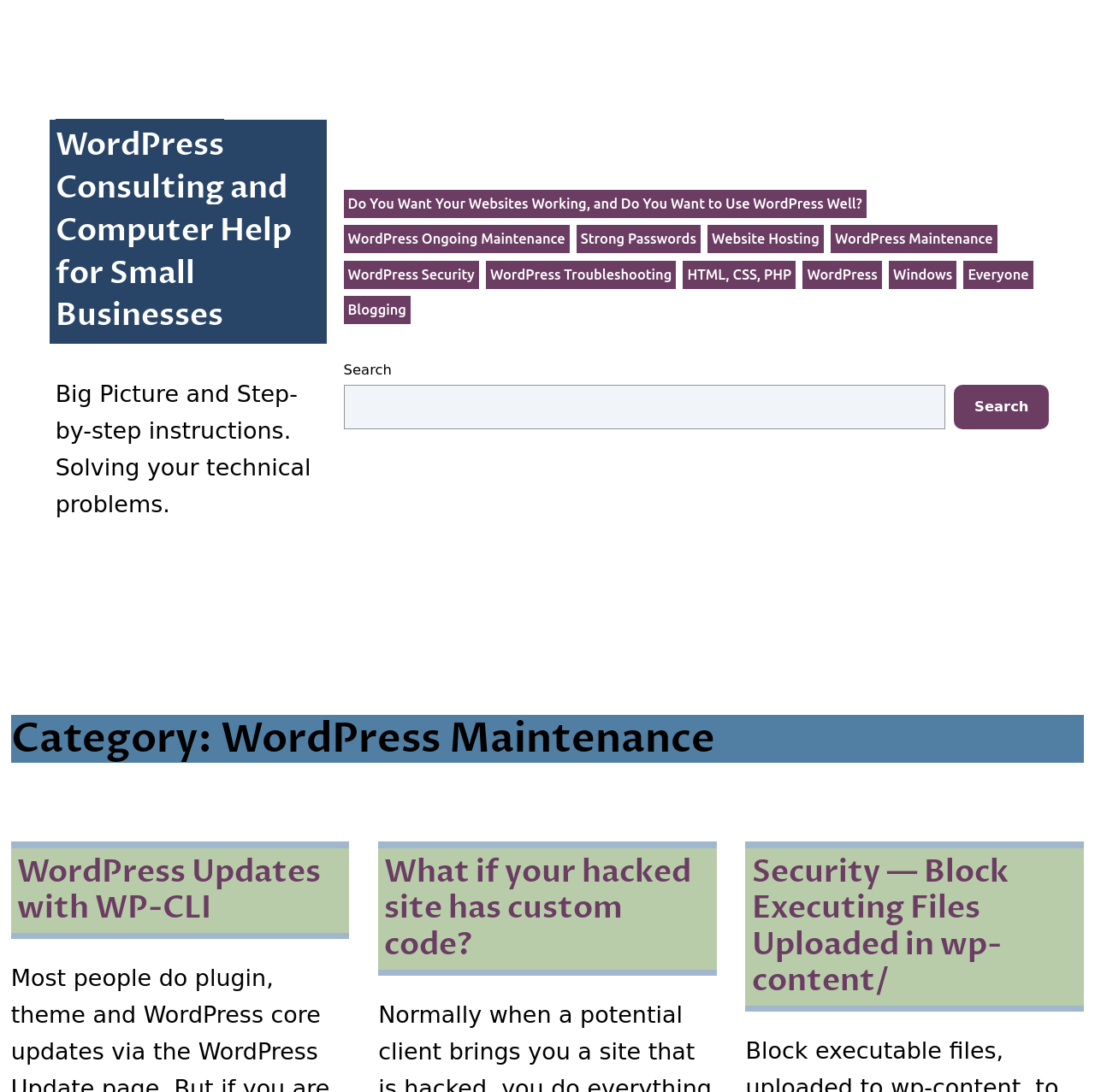Provide a short answer using a single word or phrase for the following question: 
What is the purpose of the search box?

To search the website